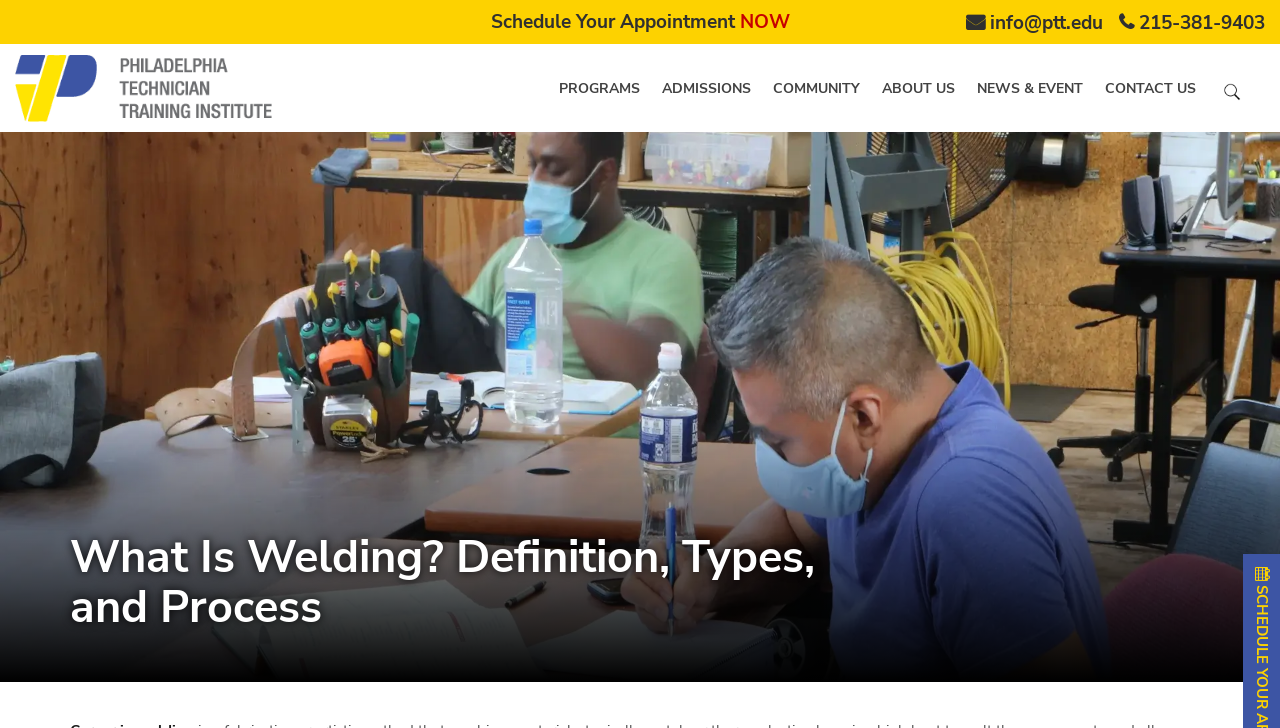Highlight the bounding box coordinates of the element that should be clicked to carry out the following instruction: "Call the phone number". The coordinates must be given as four float numbers ranging from 0 to 1, i.e., [left, top, right, bottom].

[0.874, 0.014, 0.988, 0.049]